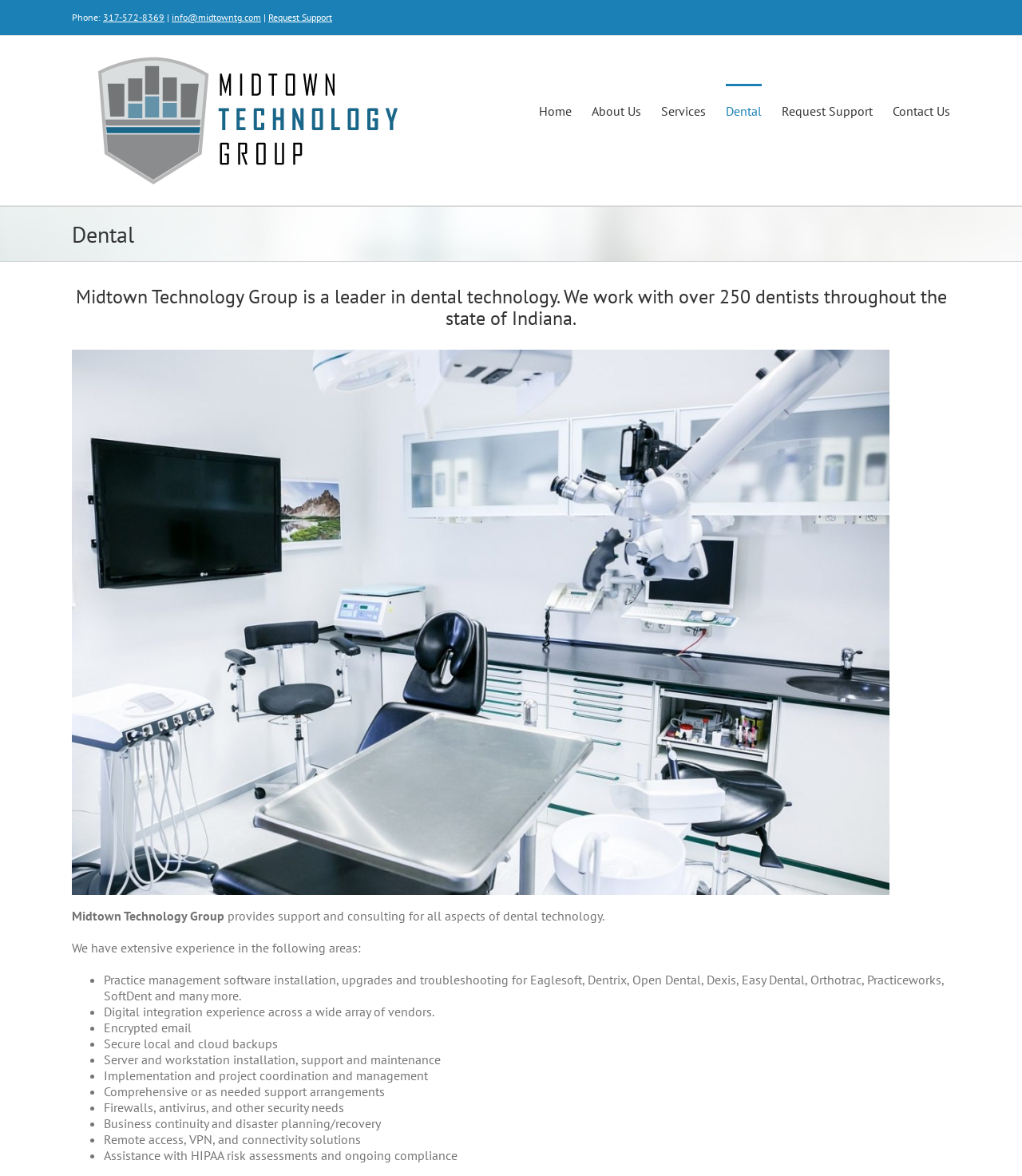What is the email address of Midtown Technology Group?
Examine the screenshot and reply with a single word or phrase.

info@midtowntg.com